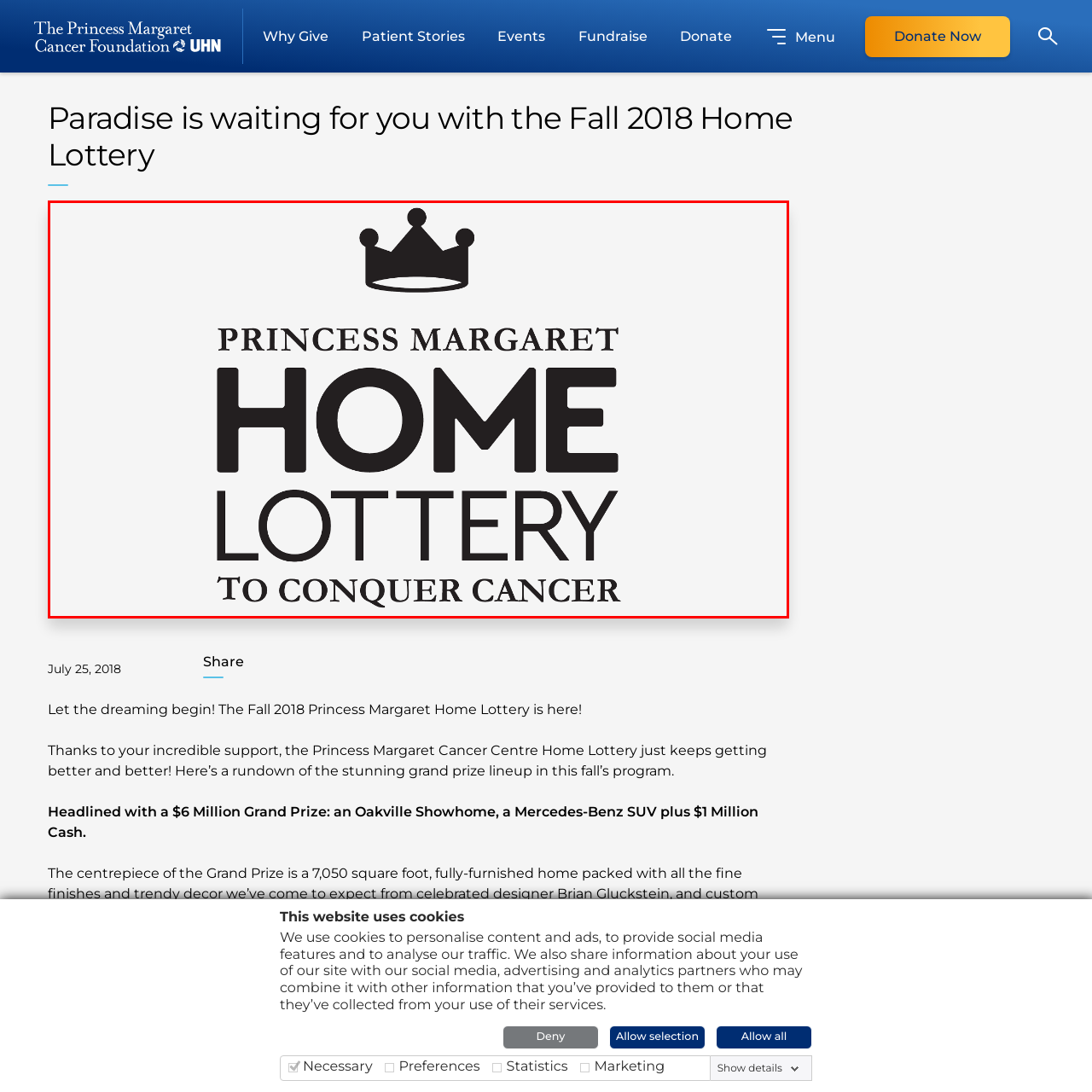Explain the image in the red bounding box with extensive details.

The image features the logo of the Princess Margaret Home Lottery, prominently positioned at the center. Above the words "HOME LOTTERY," the design includes a simple yet elegant crown, symbolizing prestige and hope. The text "PRINCESS MARGARET" is displayed in a refined typeface, conveying a sense of dignity and purpose. The phrase "TO CONQUER CANCER" is positioned beneath "HOME LOTTERY," emphasizing the lottery's mission to raise funds for cancer research and support. This design captures the essence of the lottery's goal: to offer participants the chance to win significant prizes while contributing to a noble cause.